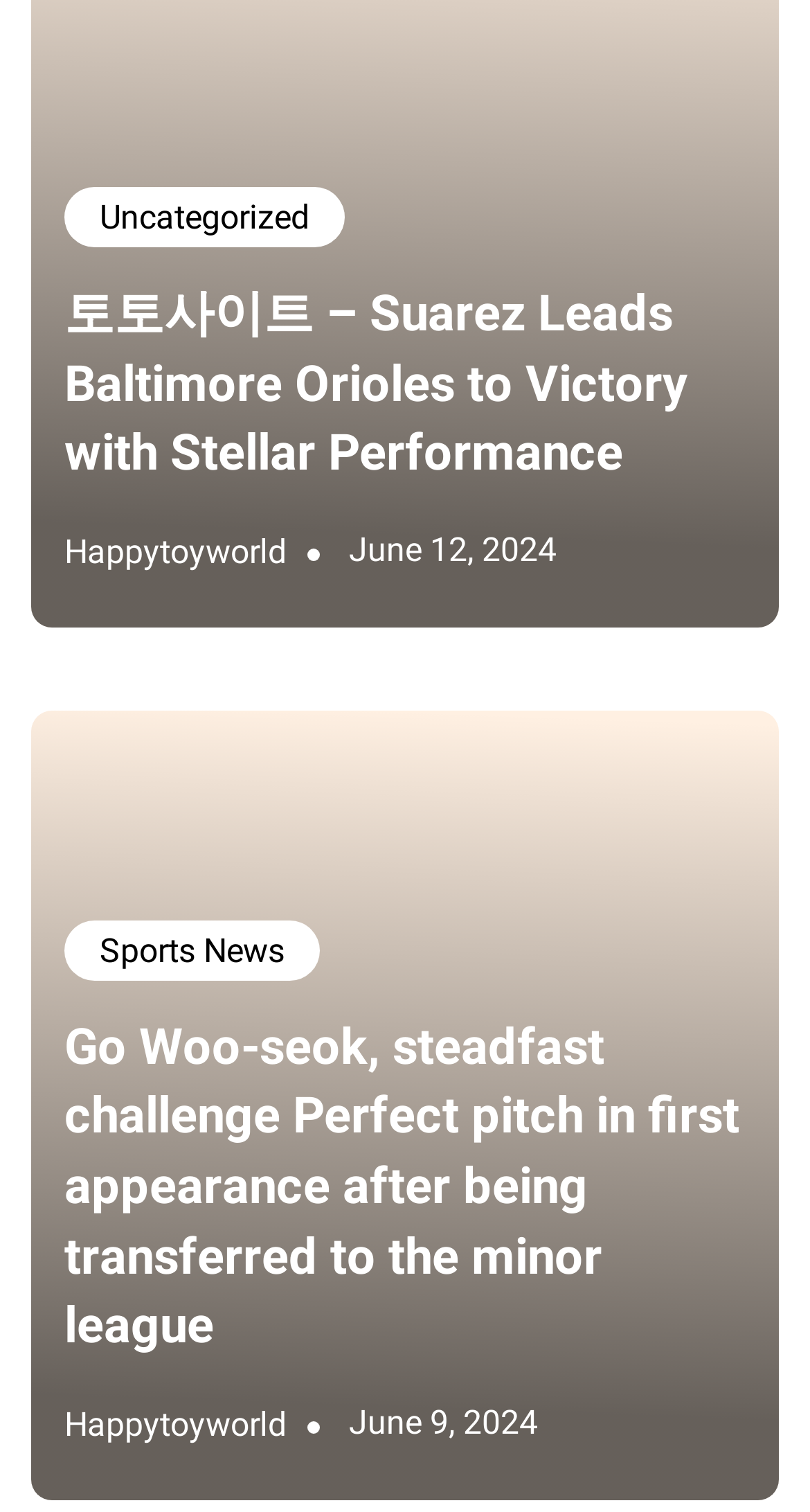Based on the element description happytoyworld, identify the bounding box coordinates for the UI element. The coordinates should be in the format (top-left x, top-left y, bottom-right x, bottom-right y) and within the 0 to 1 range.

[0.079, 0.346, 0.354, 0.382]